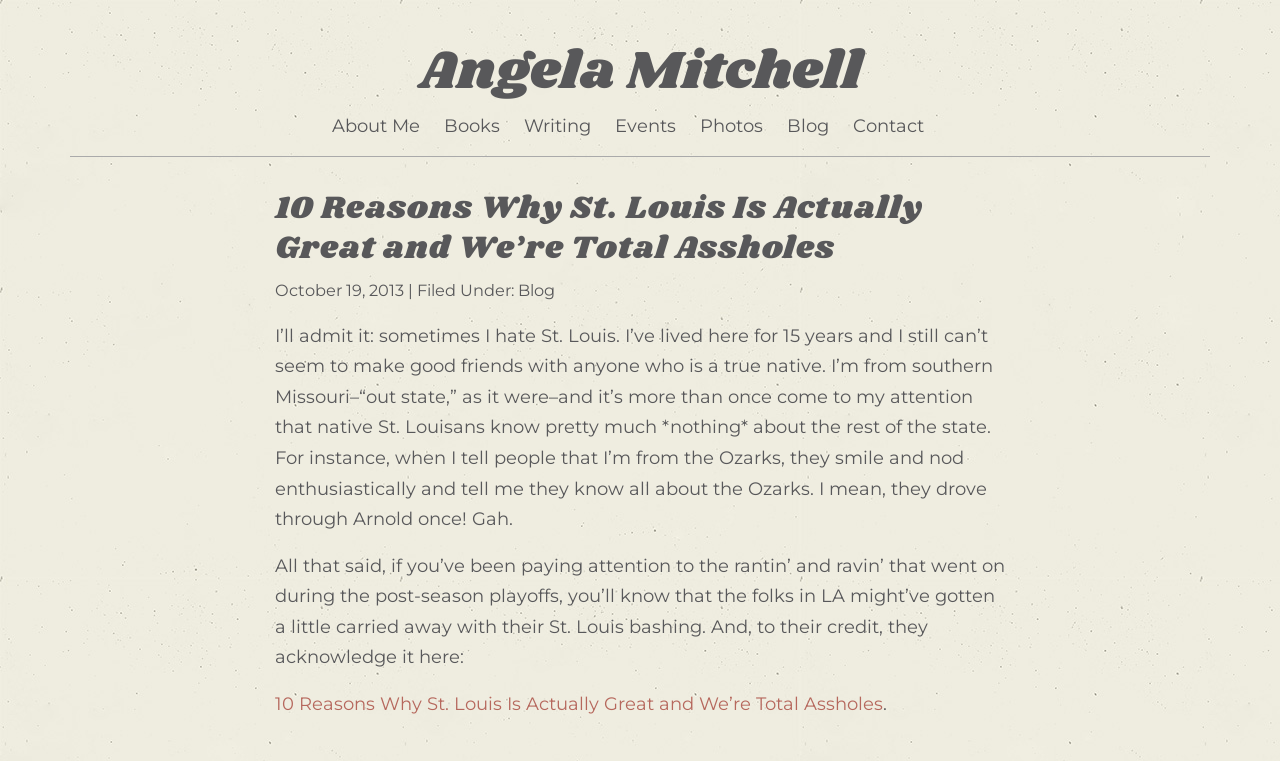Please specify the bounding box coordinates in the format (top-left x, top-left y, bottom-right x, bottom-right y), with values ranging from 0 to 1. Identify the bounding box for the UI component described as follows: October 19, 2013

[0.215, 0.368, 0.316, 0.394]